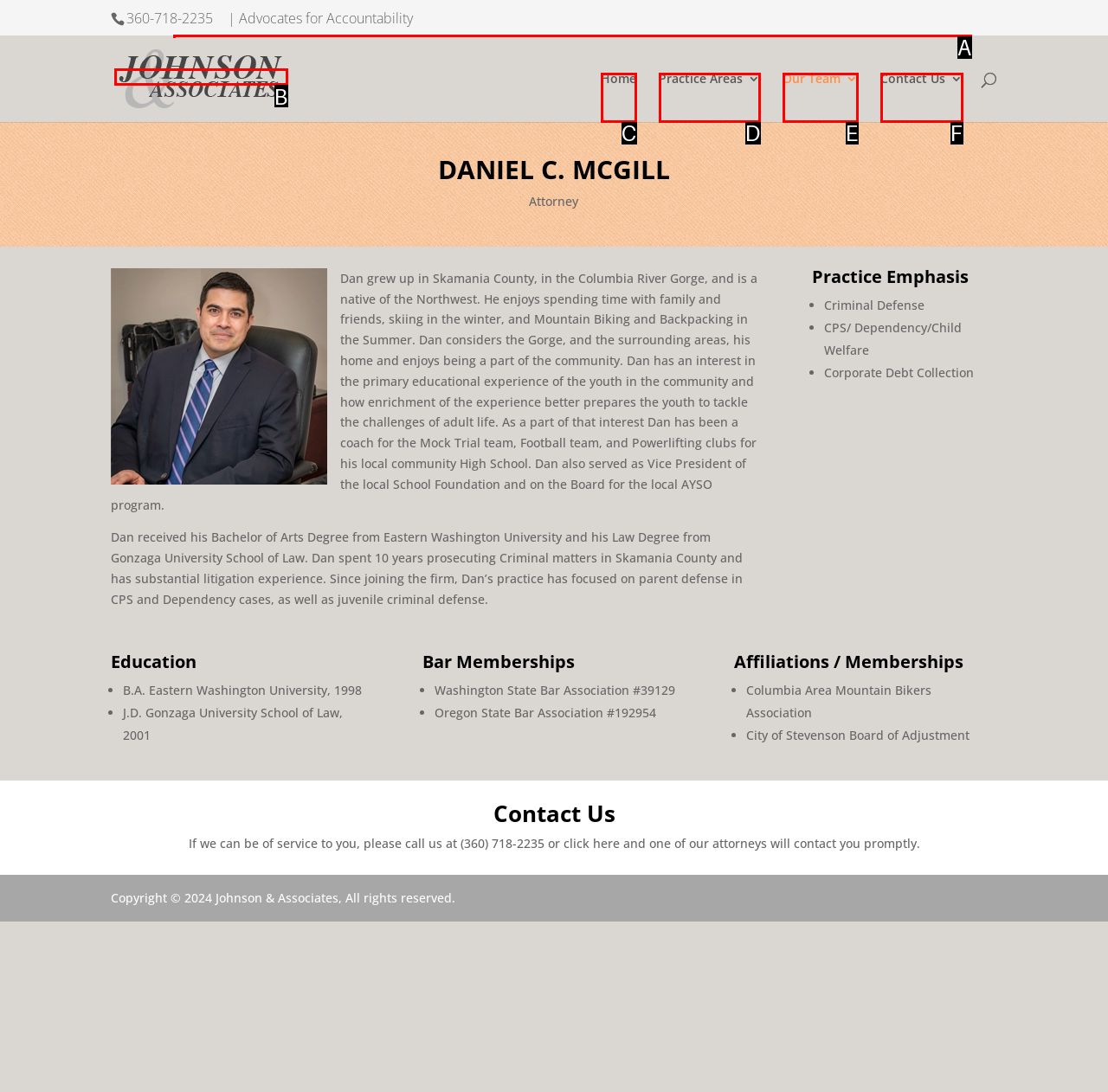From the given choices, identify the element that matches: name="s" placeholder="Search …" title="Search for:"
Answer with the letter of the selected option.

A